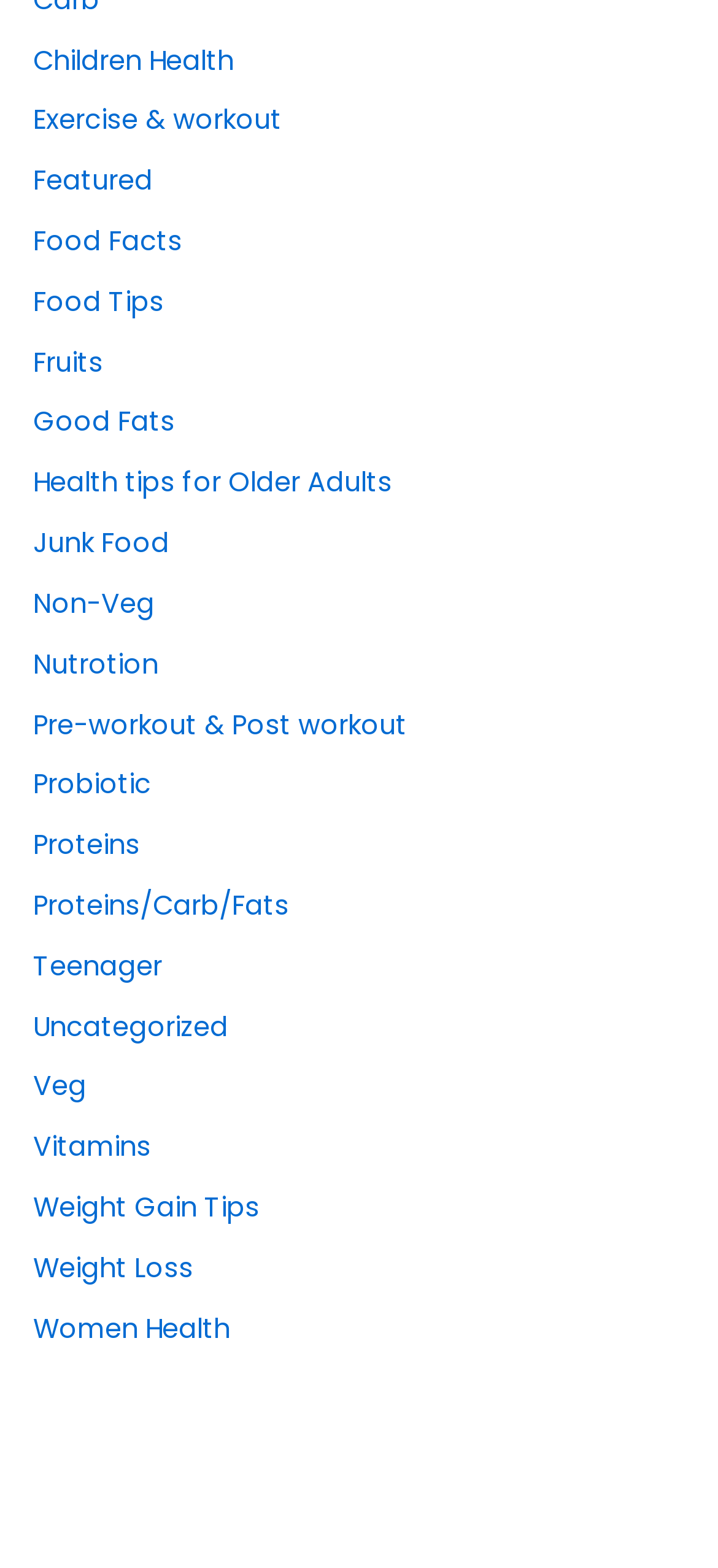Provide the bounding box coordinates of the HTML element this sentence describes: "supplementary material". The bounding box coordinates consist of four float numbers between 0 and 1, i.e., [left, top, right, bottom].

None